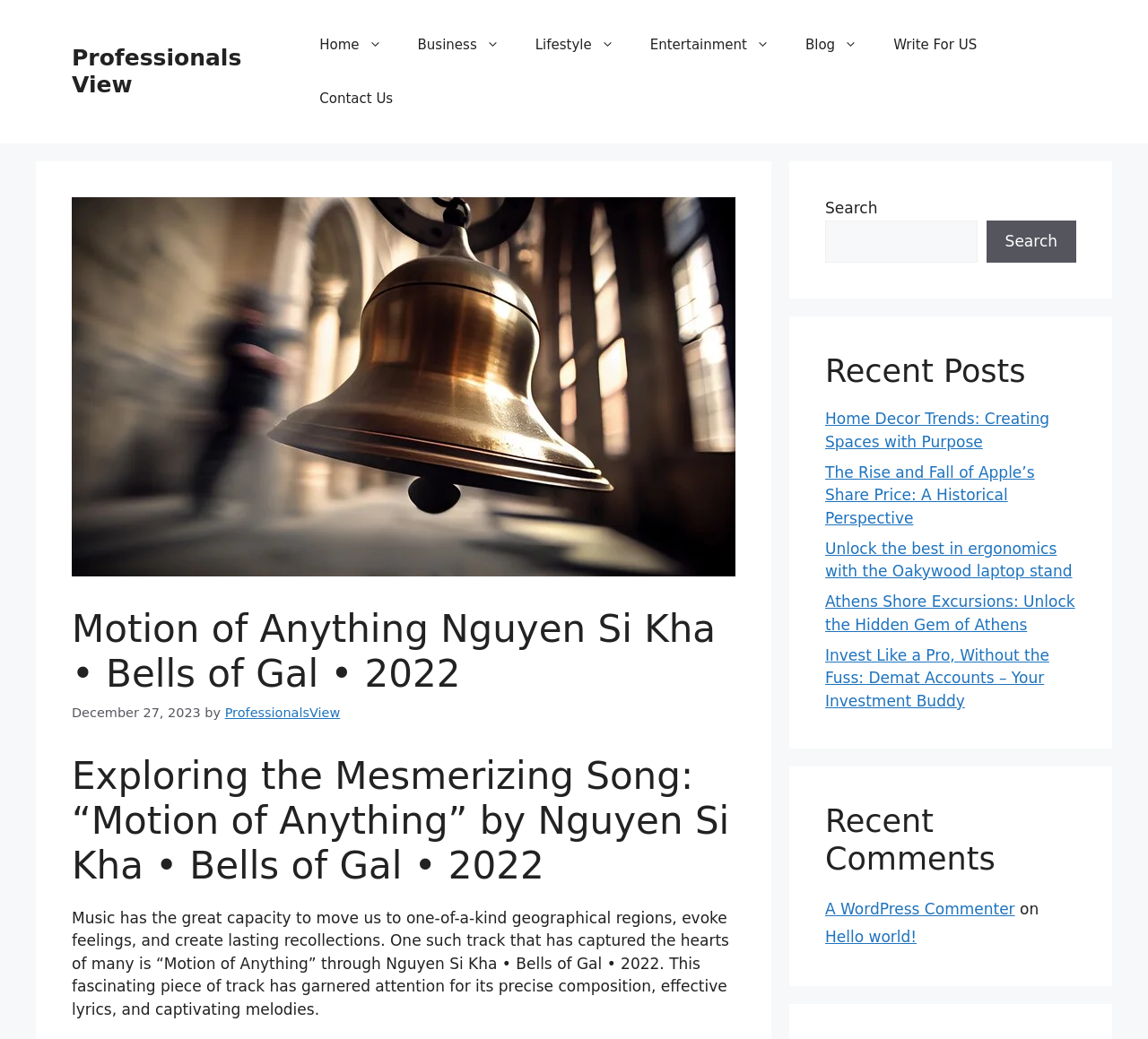What is the category of the article 'Home Decor Trends: Creating Spaces with Purpose'?
Based on the image, provide your answer in one word or phrase.

Lifestyle